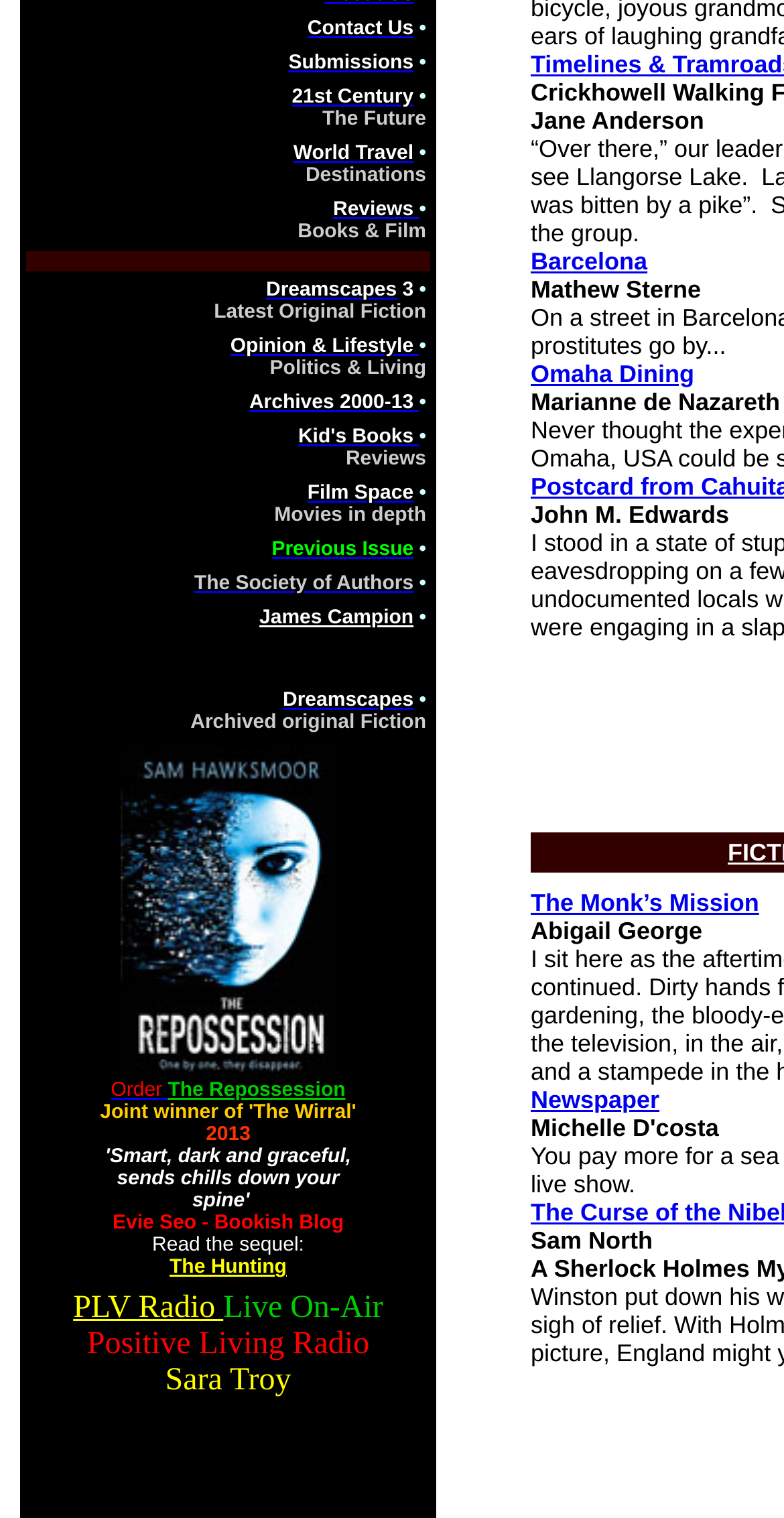Return the bounding box coordinates of the UI element that corresponds to this description: "parent_node: Making Birthdays Special aria-label="Previous"". The coordinates must be given as four float numbers in the range of 0 and 1, [left, top, right, bottom].

None